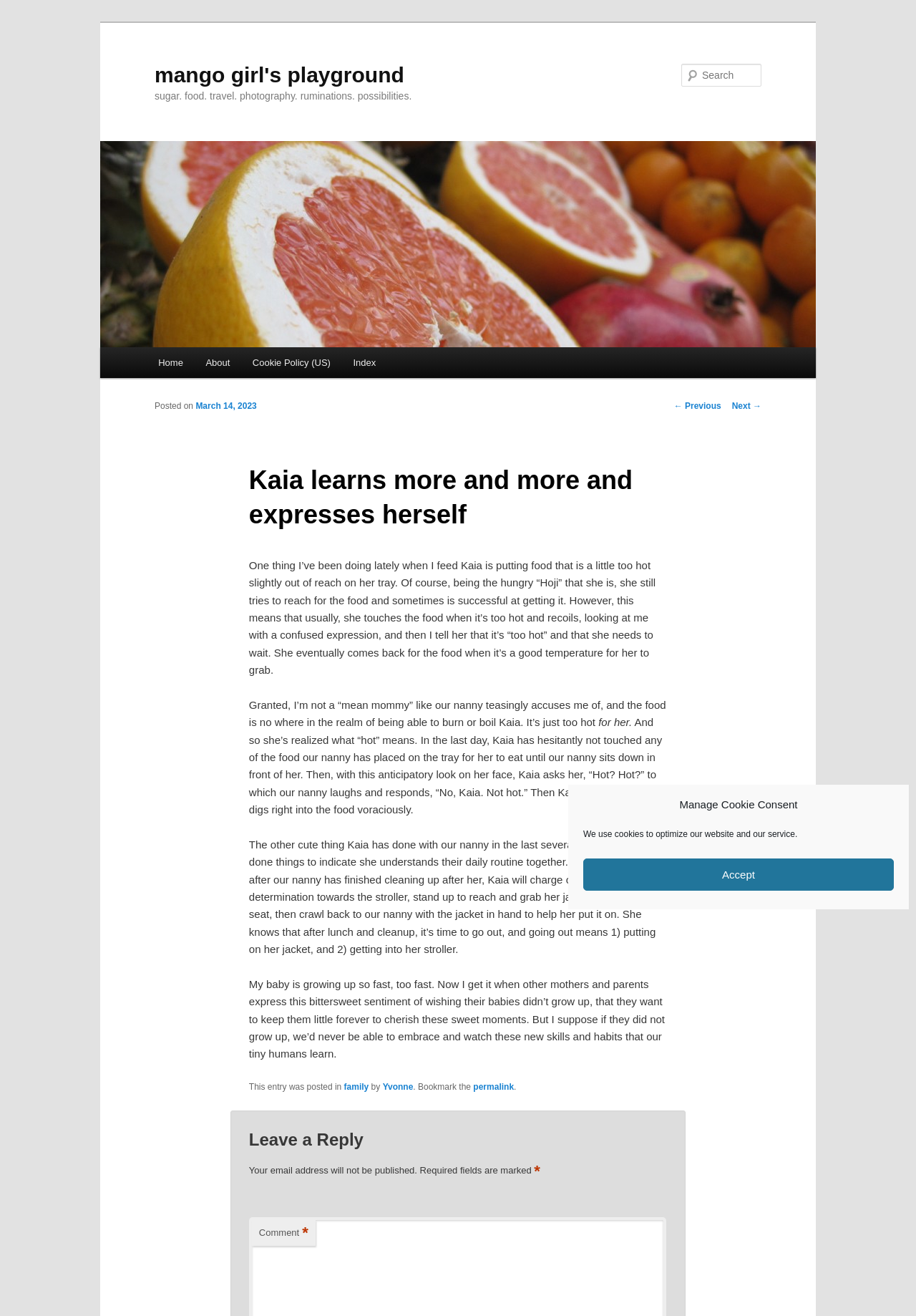Answer succinctly with a single word or phrase:
What is the website's main topic?

food, travel, photography